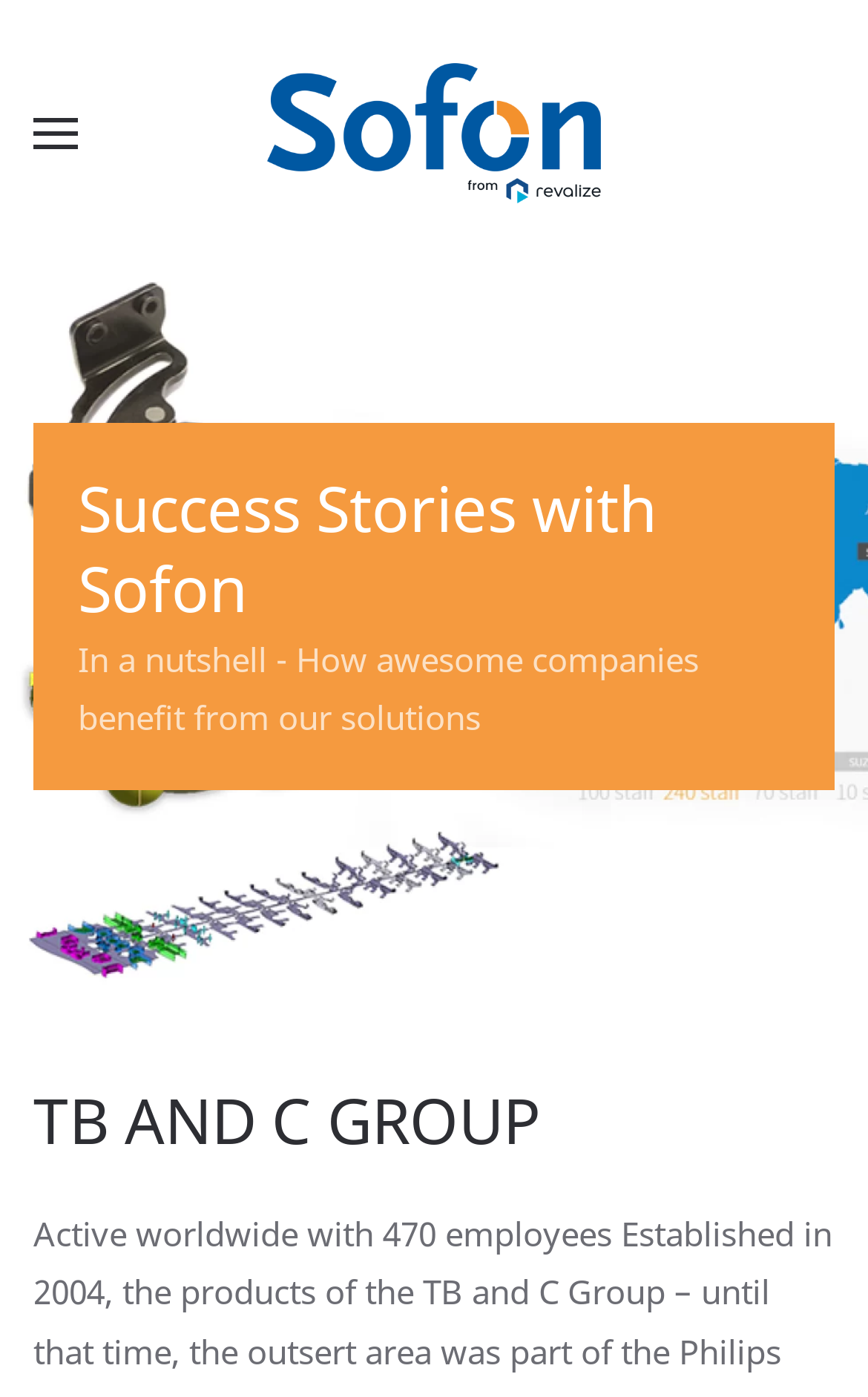Given the description of a UI element: "aria-label="Open menu"", identify the bounding box coordinates of the matching element in the webpage screenshot.

[0.038, 0.048, 0.09, 0.143]